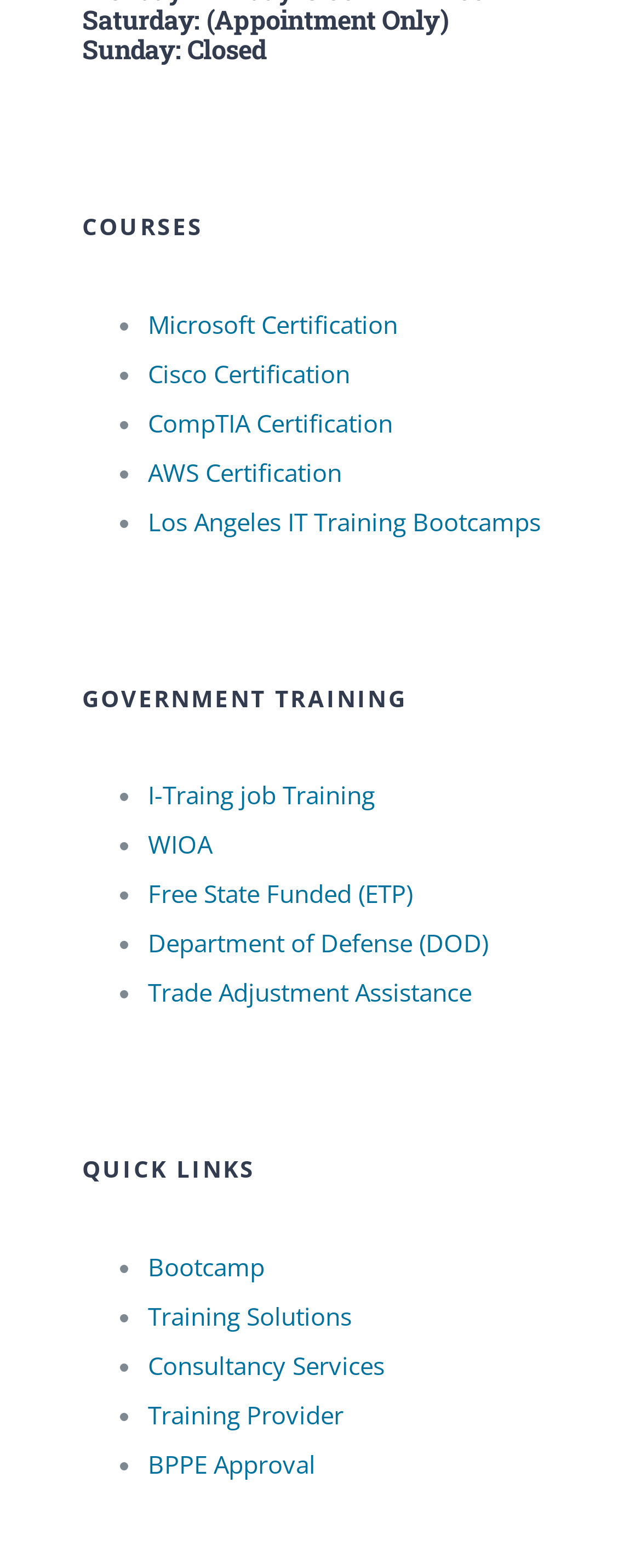How many quick links are provided?
Respond with a short answer, either a single word or a phrase, based on the image.

5